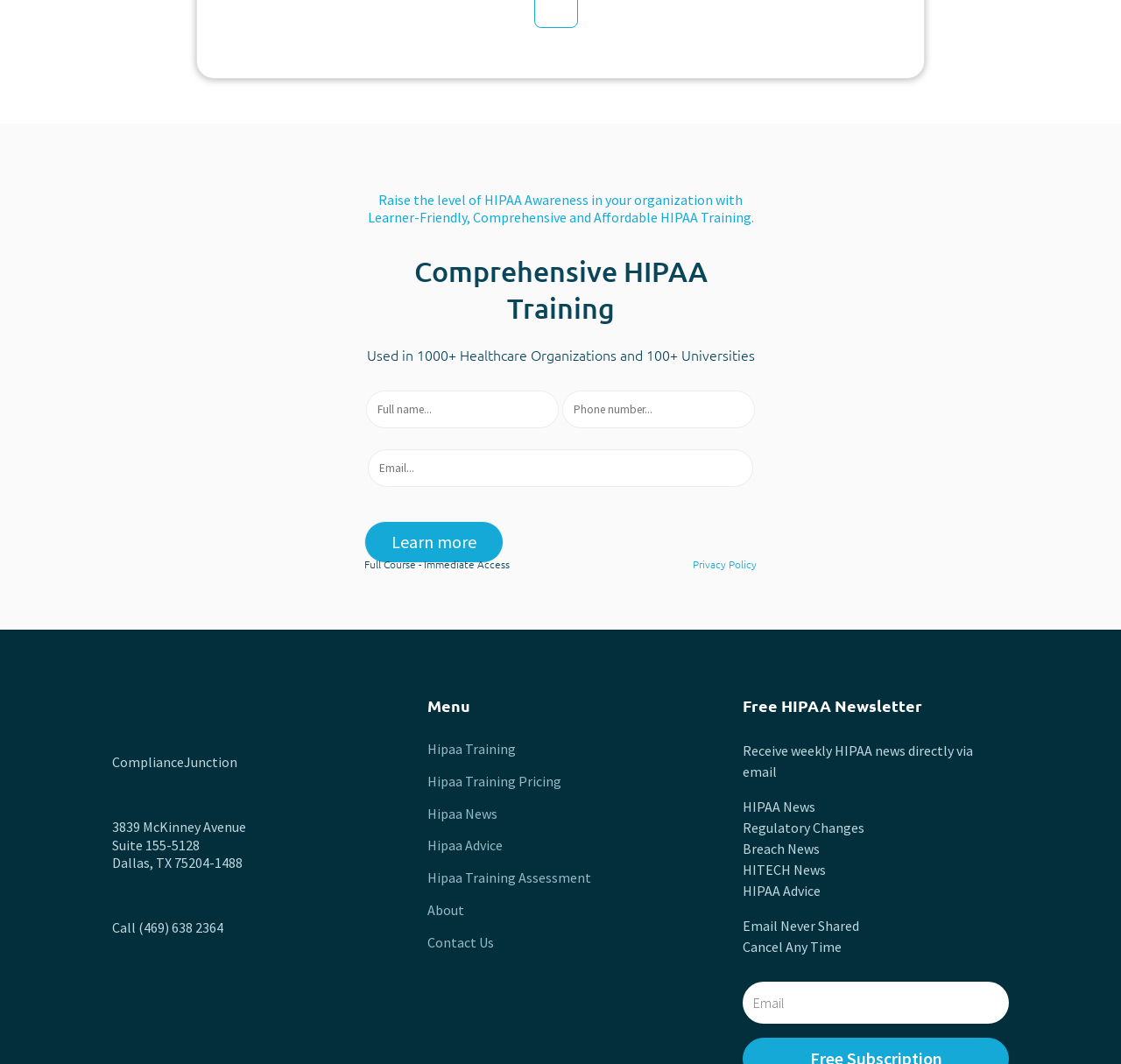Locate the bounding box coordinates of the element that needs to be clicked to carry out the instruction: "Click the Learn more button". The coordinates should be given as four float numbers ranging from 0 to 1, i.e., [left, top, right, bottom].

[0.325, 0.489, 0.449, 0.529]